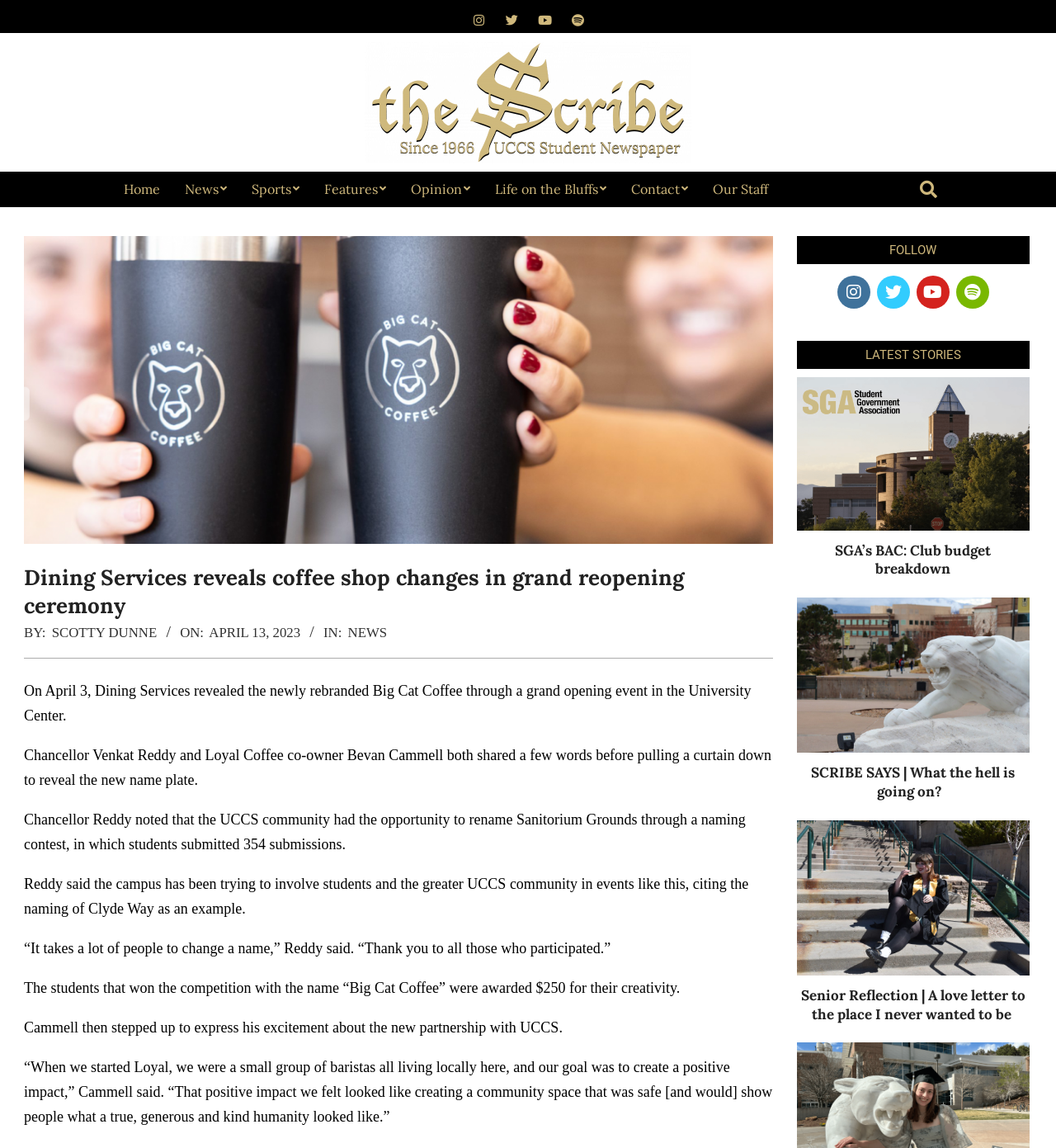Provide the bounding box coordinates of the section that needs to be clicked to accomplish the following instruction: "Follow The Scribe on social media."

[0.793, 0.24, 0.824, 0.269]